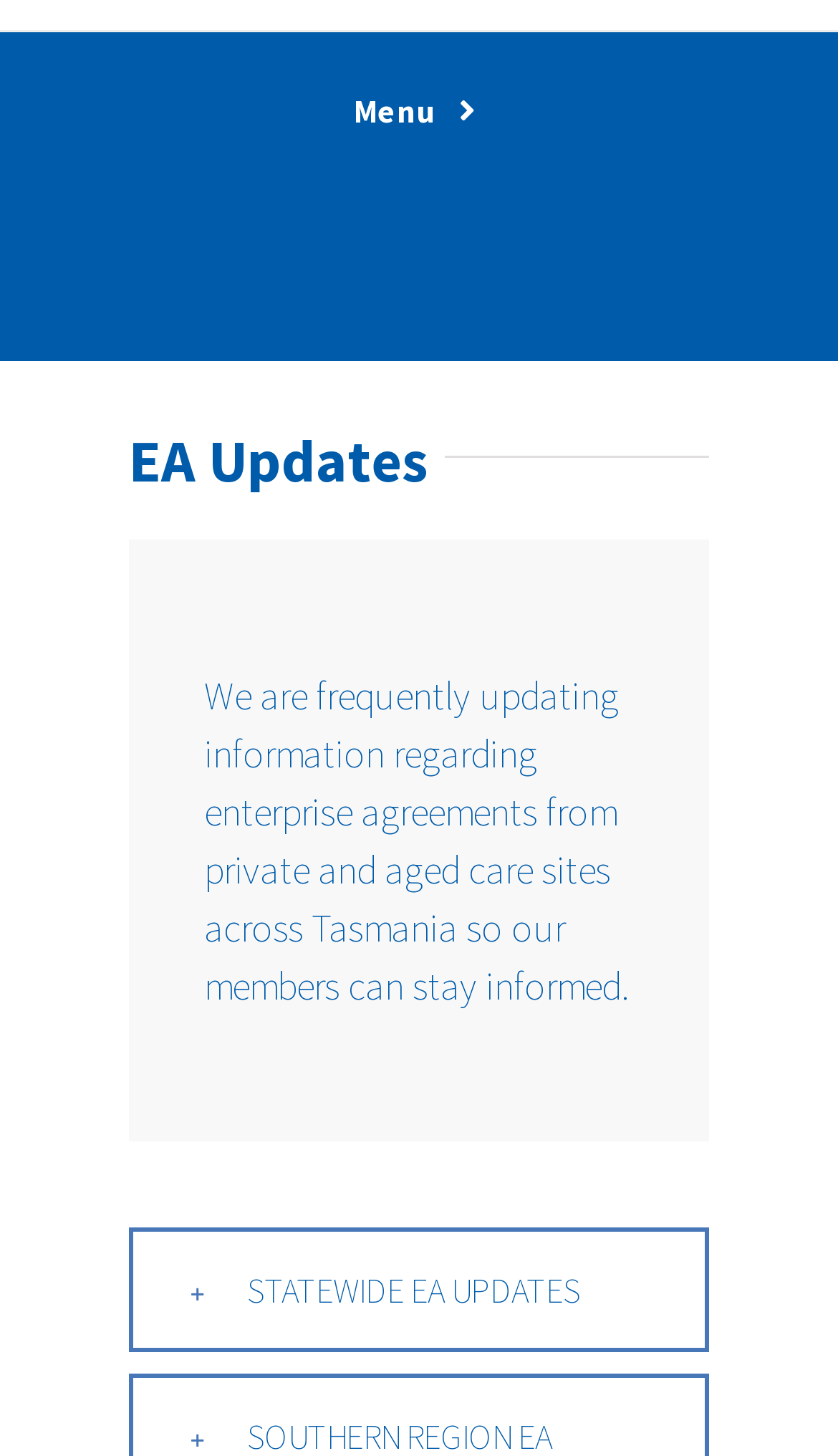Determine the bounding box coordinates for the UI element matching this description: "2024 Acute Care Conference".

[0.077, 0.591, 0.733, 0.65]